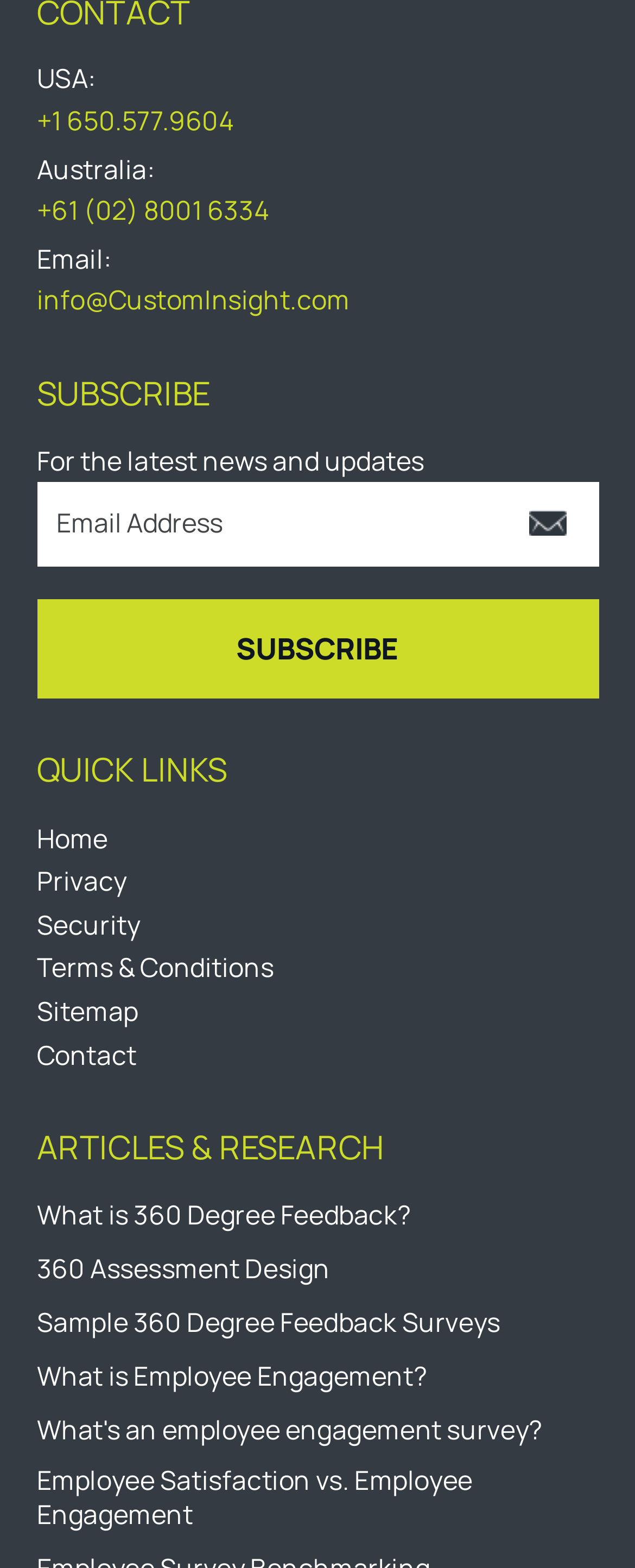Using details from the image, please answer the following question comprehensively:
What is the email address to contact?

I found the static text 'Email:' and the corresponding link 'info@CustomInsight.com' which is the email address to contact.